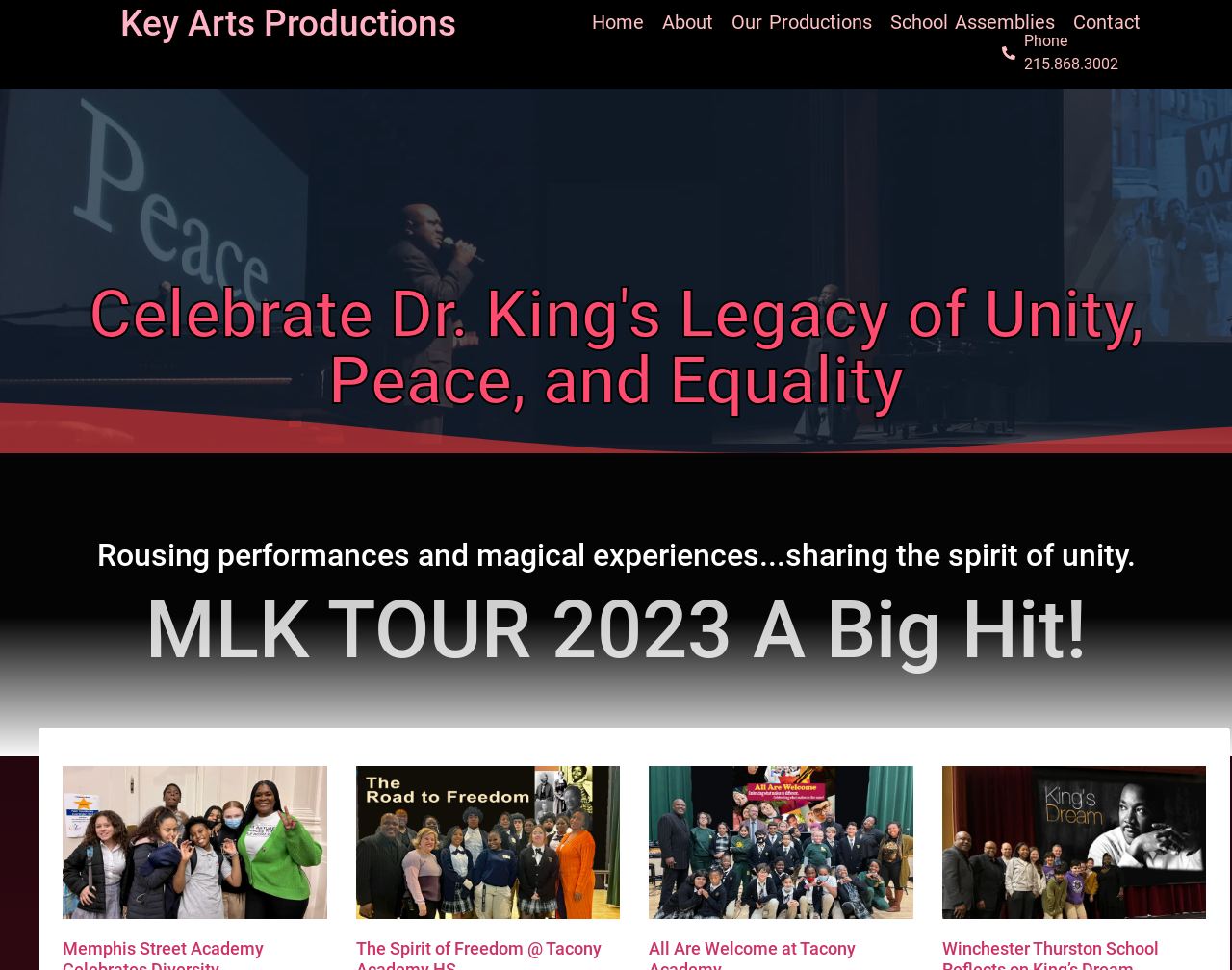Determine the bounding box coordinates of the target area to click to execute the following instruction: "contact us."

[0.871, 0.0, 0.926, 0.046]